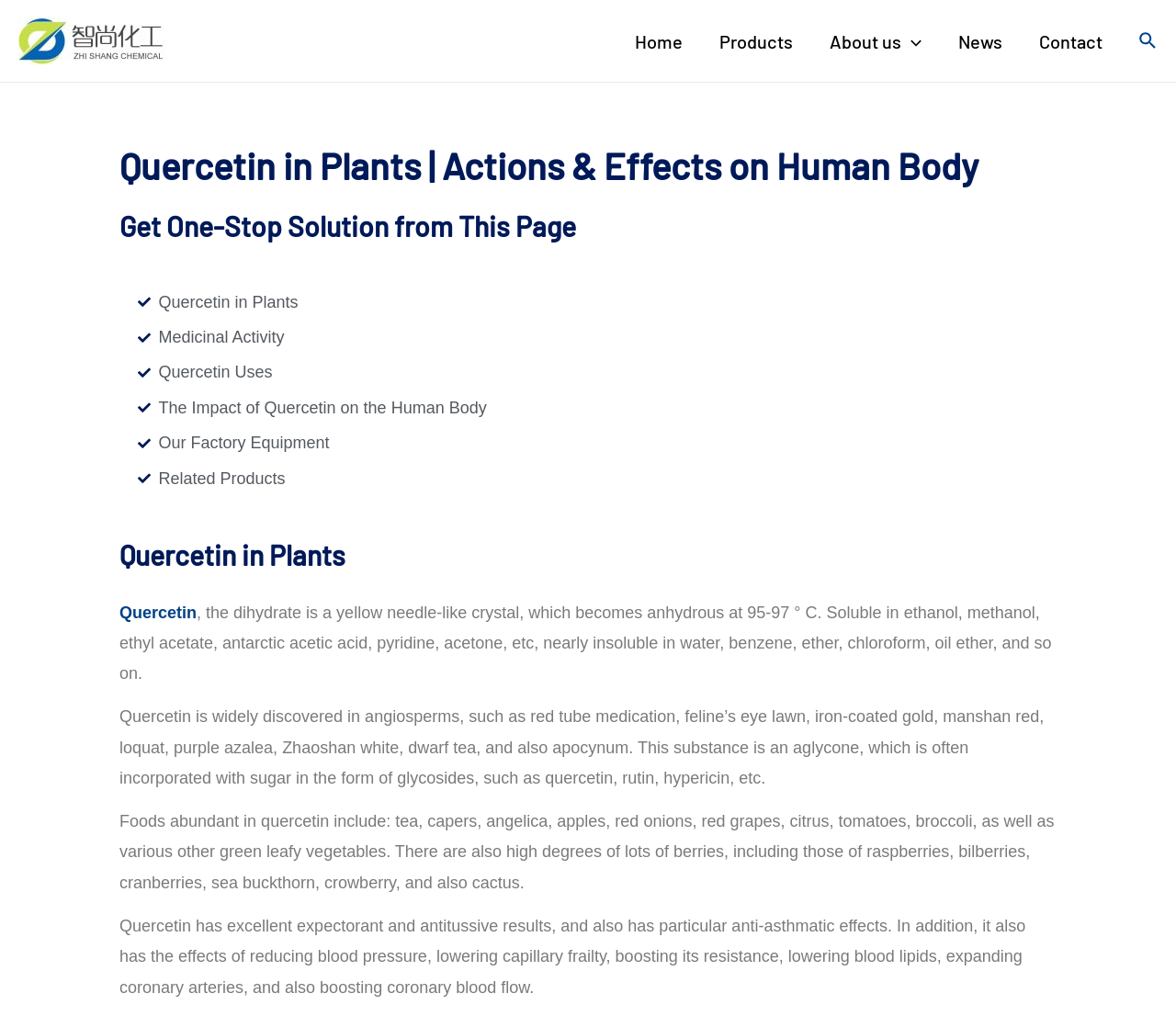What is the main topic of this webpage?
Using the information from the image, give a concise answer in one word or a short phrase.

Quercetin